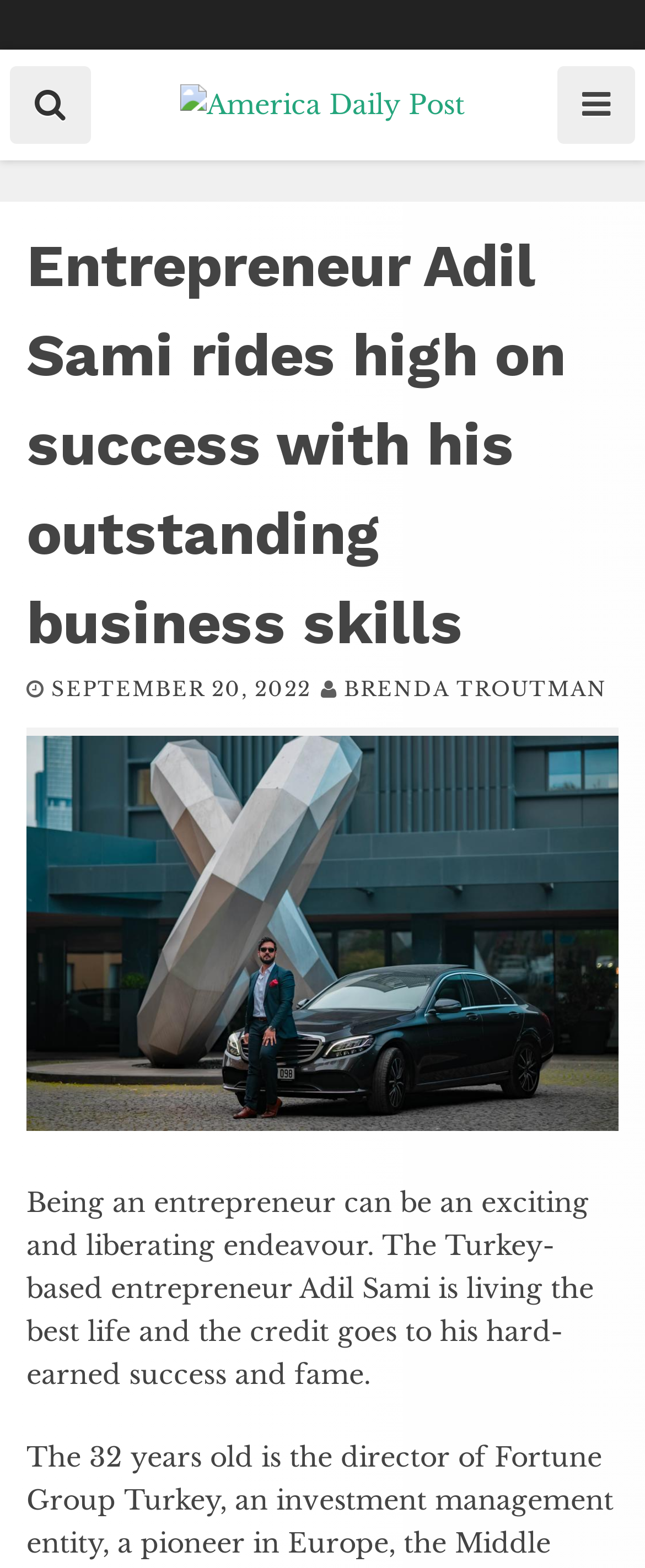Using the description "September 20, 2022September 20, 2022", predict the bounding box of the relevant HTML element.

[0.079, 0.431, 0.482, 0.447]